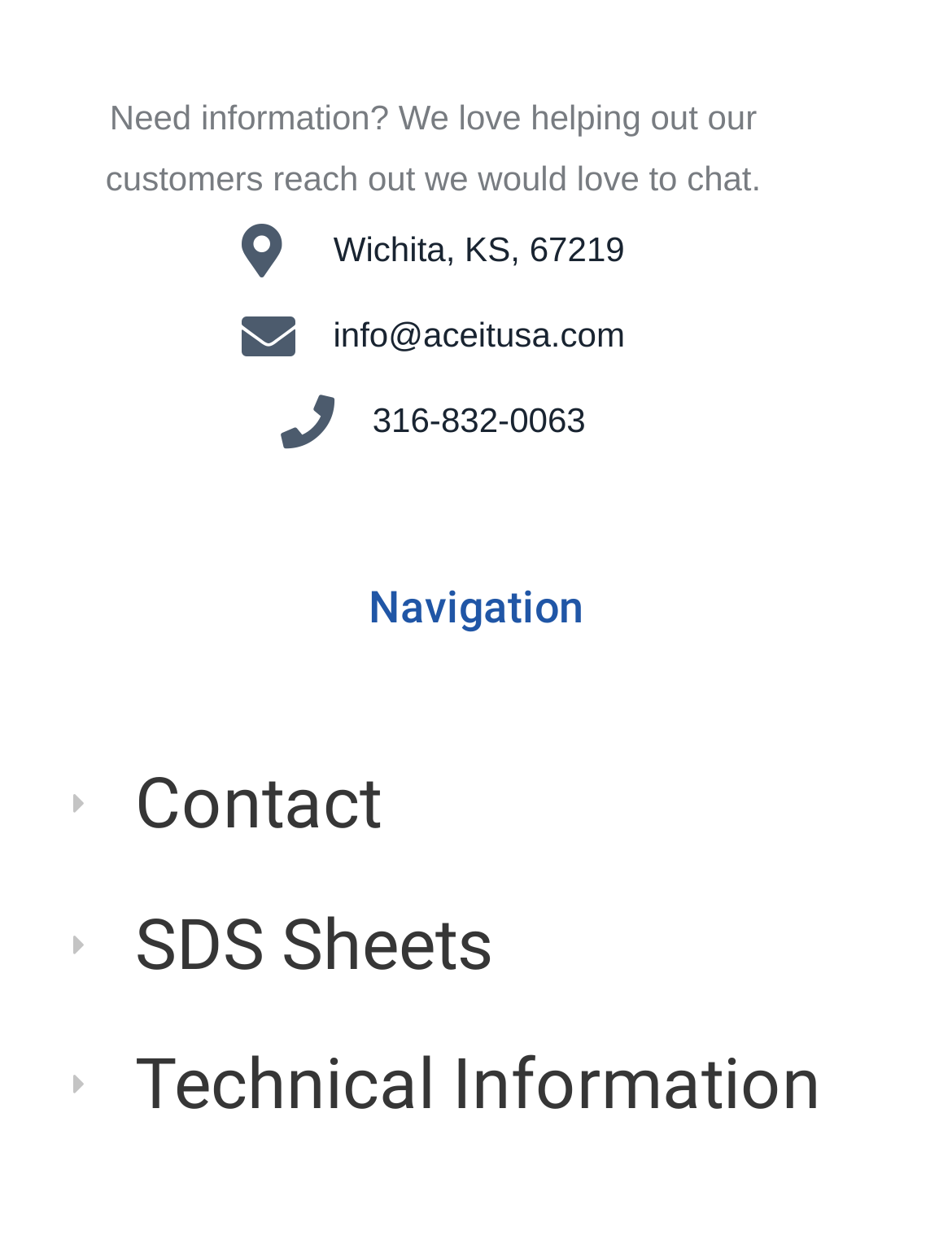What is the phone number to reach the company?
Answer the question with a single word or phrase derived from the image.

316-832-0063